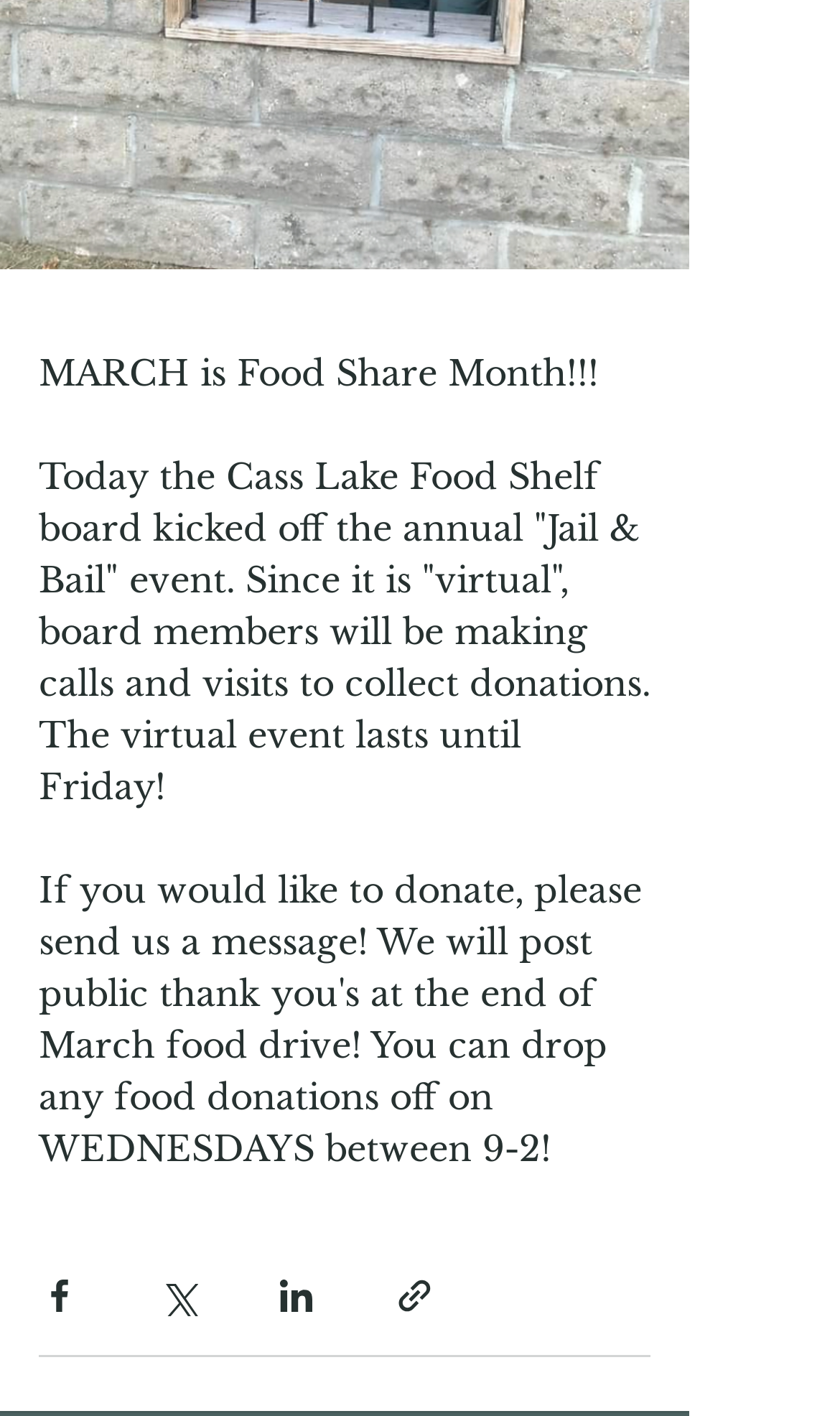What is the name of the month being celebrated?
Can you provide a detailed and comprehensive answer to the question?

The webpage has a static text element that reads 'MARCH is Food Share Month!!!', indicating that the month of March is being celebrated as Food Share Month.